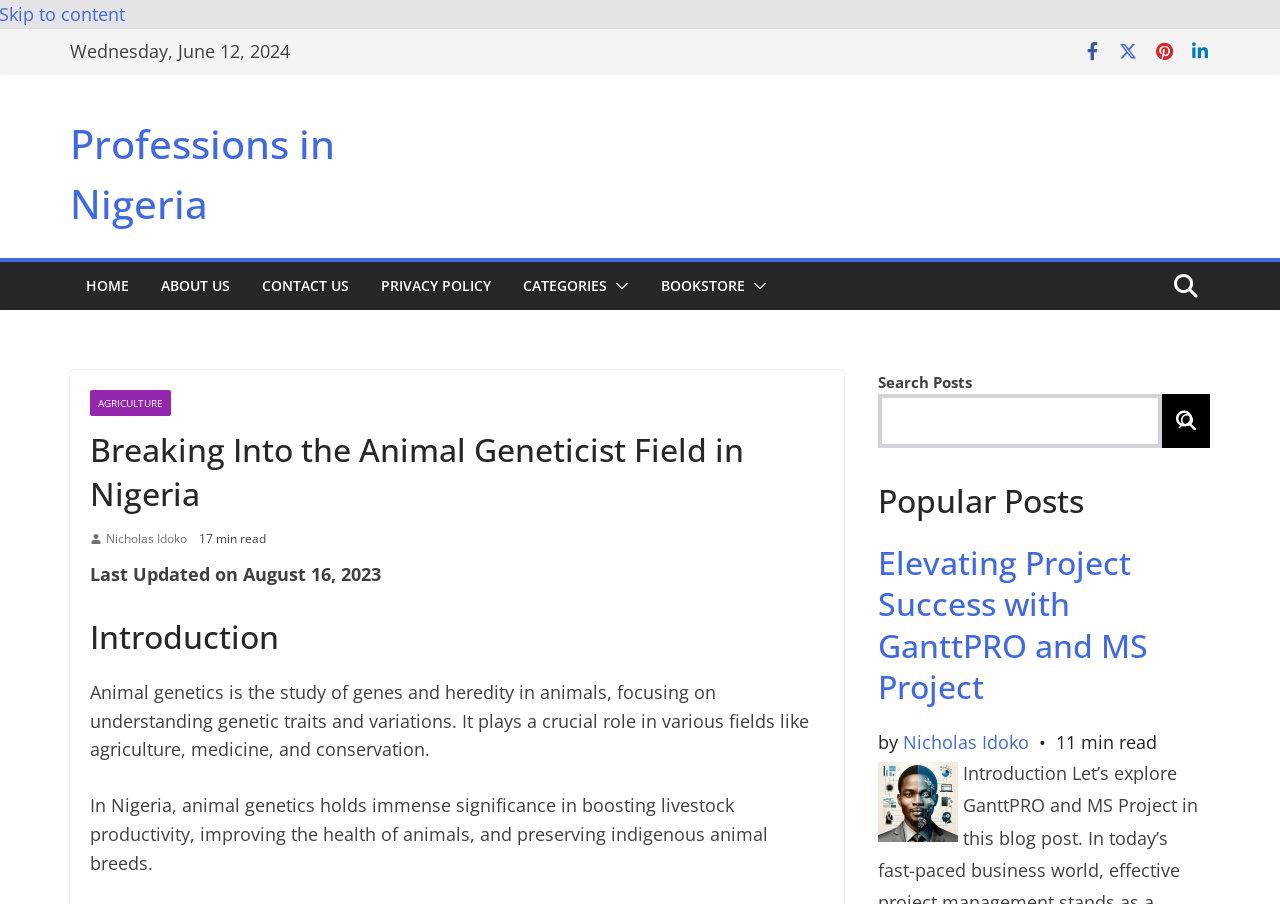Pinpoint the bounding box coordinates of the area that must be clicked to complete this instruction: "Go to HOME page".

[0.067, 0.3, 0.101, 0.331]